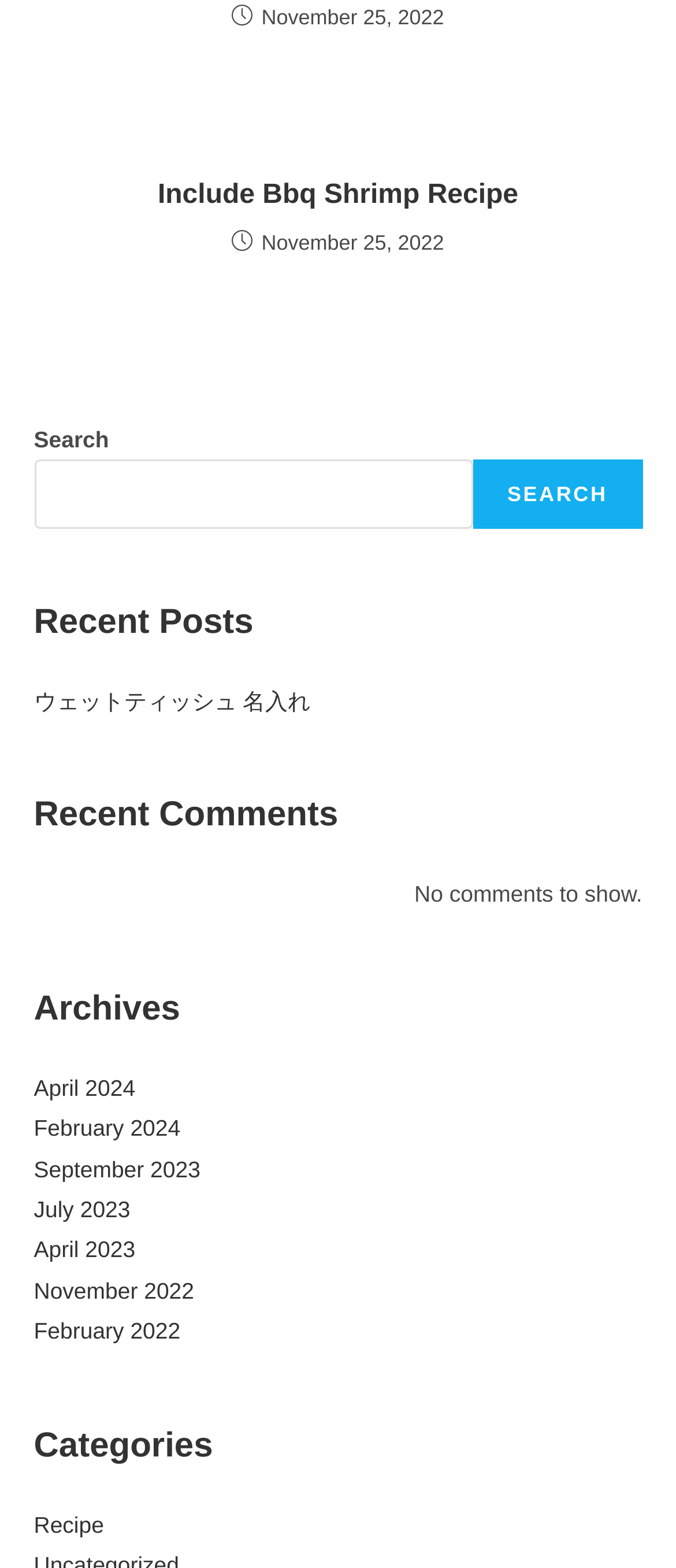Please determine the bounding box coordinates for the element that should be clicked to follow these instructions: "View posts from November 2022".

[0.05, 0.815, 0.287, 0.831]